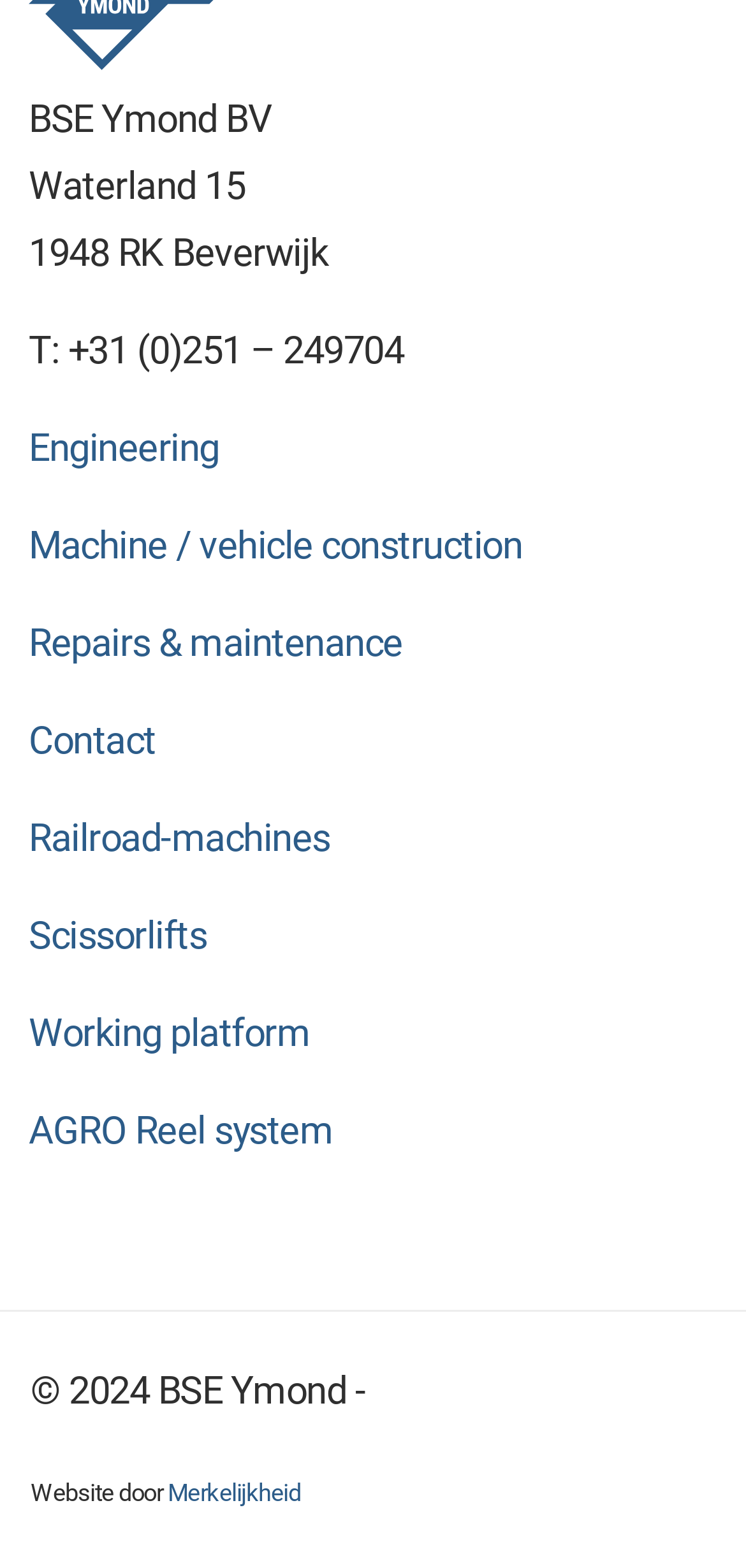What is the address of the company?
Please provide a detailed answer to the question.

The company address can be found at the top of the webpage, where it is displayed as 'Waterland 15, 1948 RK Beverwijk'.